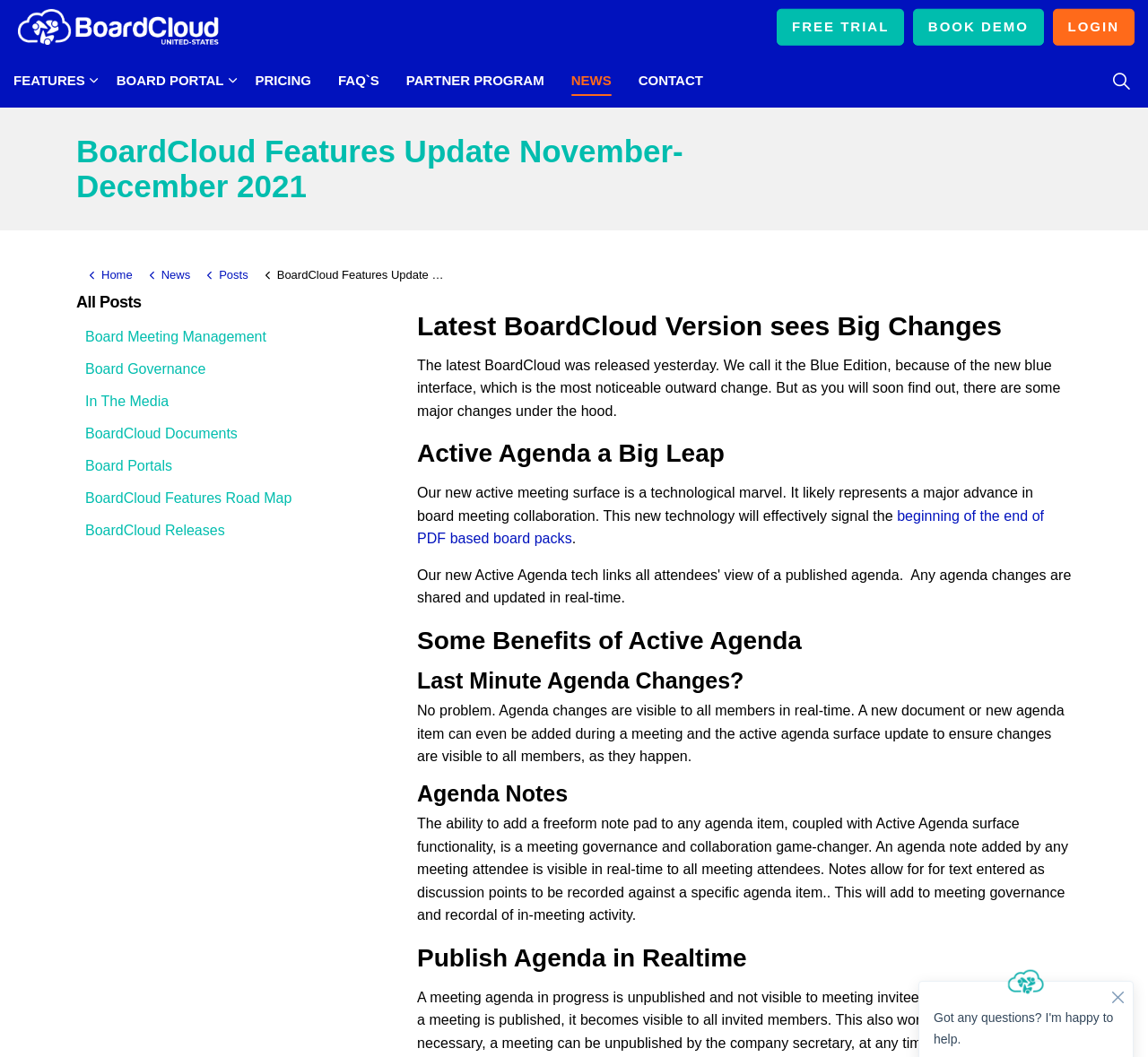Give a detailed overview of the webpage's appearance and contents.

This webpage is about the latest BoardCloud version, specifically the Blue Edition, which has undergone significant changes. At the top, there is a navigation menu with links to various sections, including FEATURES, BOARD PORTAL, PRICING, FAQ'S, PARTNER PROGRAM, NEWS, and CONTACT. 

On the right side, there are call-to-action links, including FREE TRIAL, BOOK DEMO, and LOGIN. A site search feature is also available at the top right corner.

The main content of the webpage is divided into sections, each with a heading. The first section is about the latest BoardCloud version, which has a new blue interface and major changes under the hood. 

Below this section, there are several headings, including Active Agenda a Big Leap, Some Benefits of Active Agenda, Last Minute Agenda Changes?, Agenda Notes, and Publish Agenda in Realtime. Each of these sections contains a brief description of the new features and benefits of the Active Agenda technology.

On the left side, there is a navigation menu with links to various categories, including Board Meeting Management, Board Governance, In The Media, BoardCloud Documents, Board Portals, BoardCloud Features Road Map, and BoardCloud Releases. There is also a link to All Posts.

Overall, the webpage provides an overview of the latest BoardCloud version, its new features, and benefits, with a focus on the Active Agenda technology.